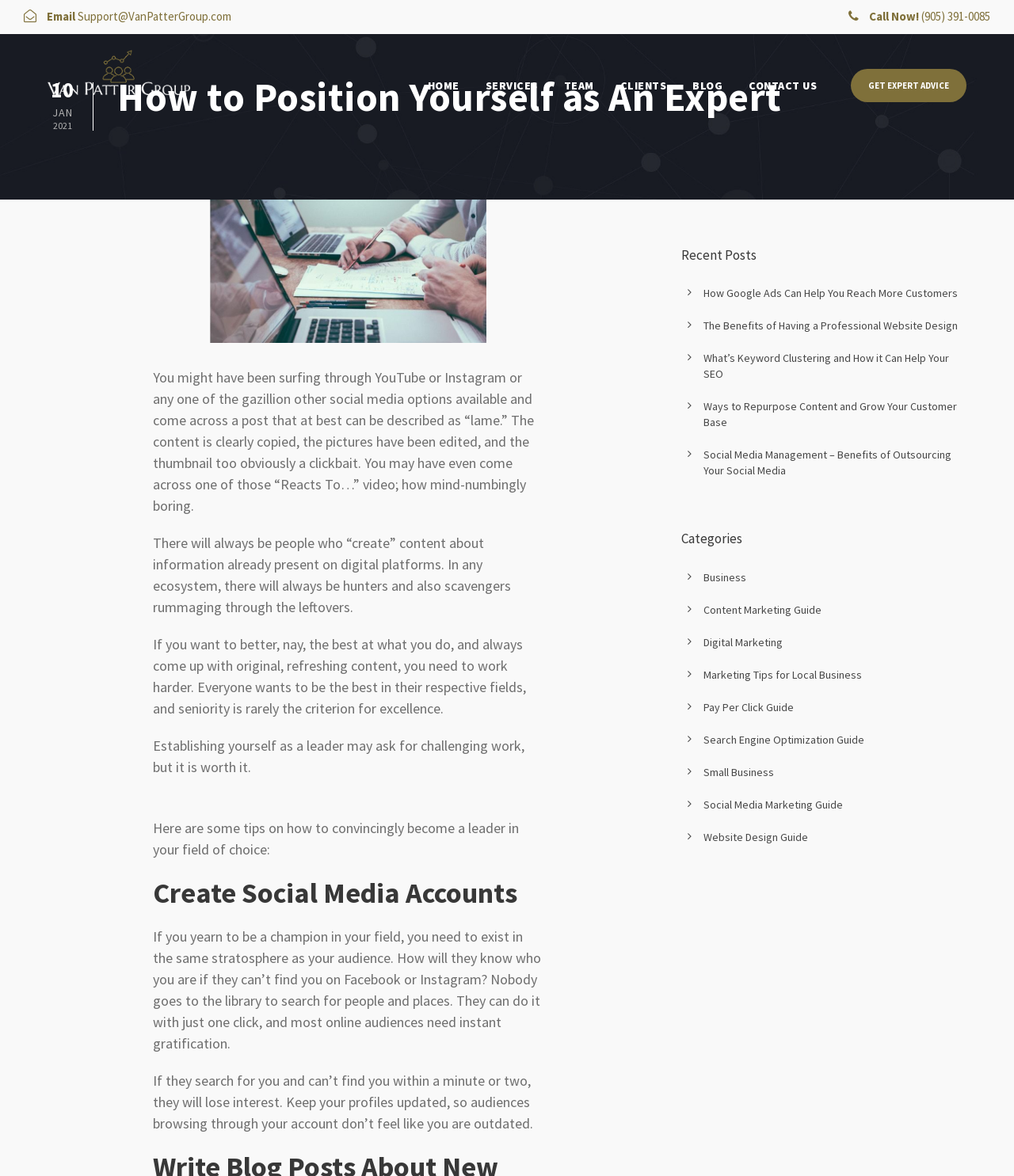Use a single word or phrase to answer the question:
What is the category of the link 'Content Marketing Guide'?

Content Marketing Guide